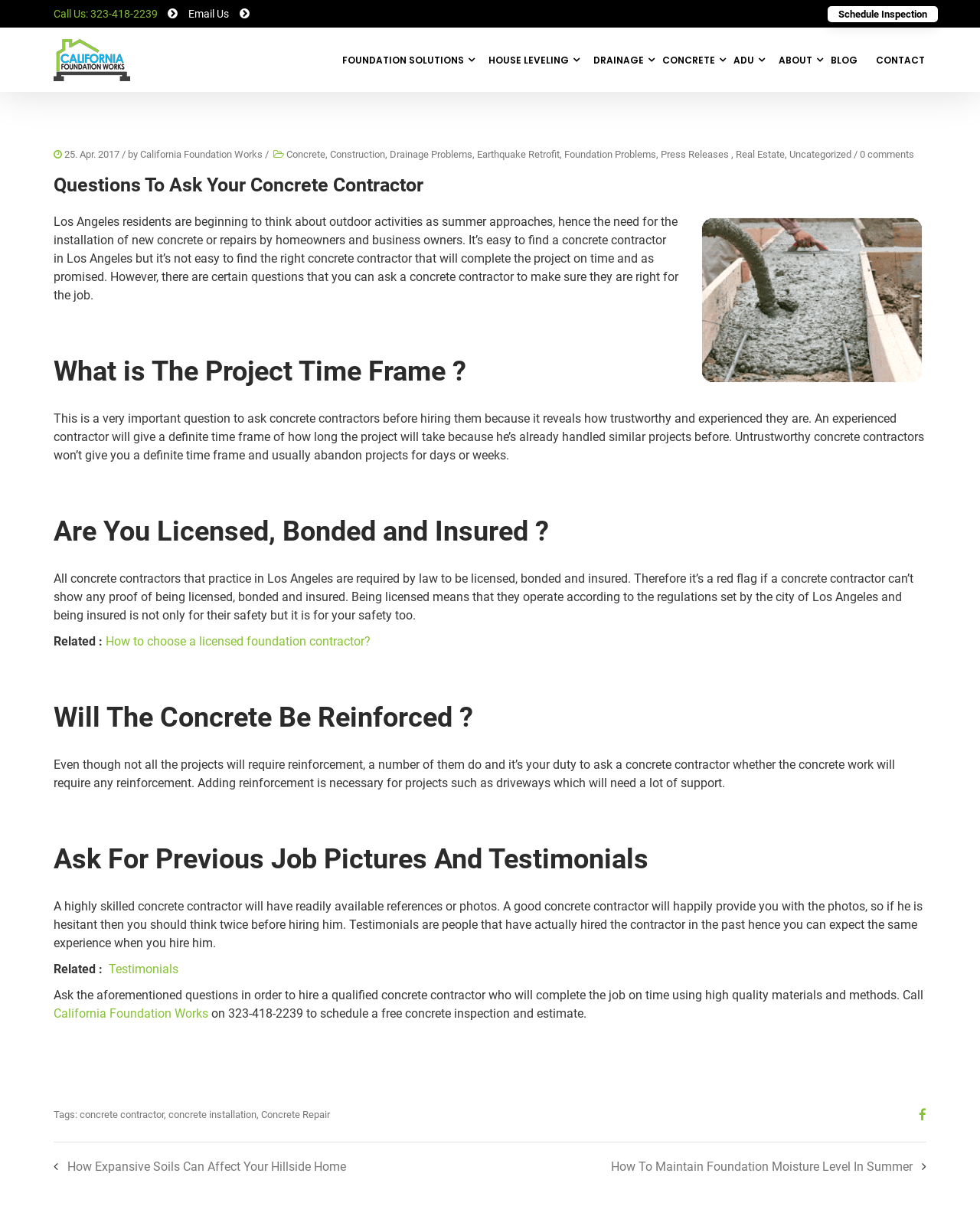Bounding box coordinates are given in the format (top-left x, top-left y, bottom-right x, bottom-right y). All values should be floating point numbers between 0 and 1. Provide the bounding box coordinate for the UI element described as: California Foundation Works

[0.143, 0.121, 0.268, 0.135]